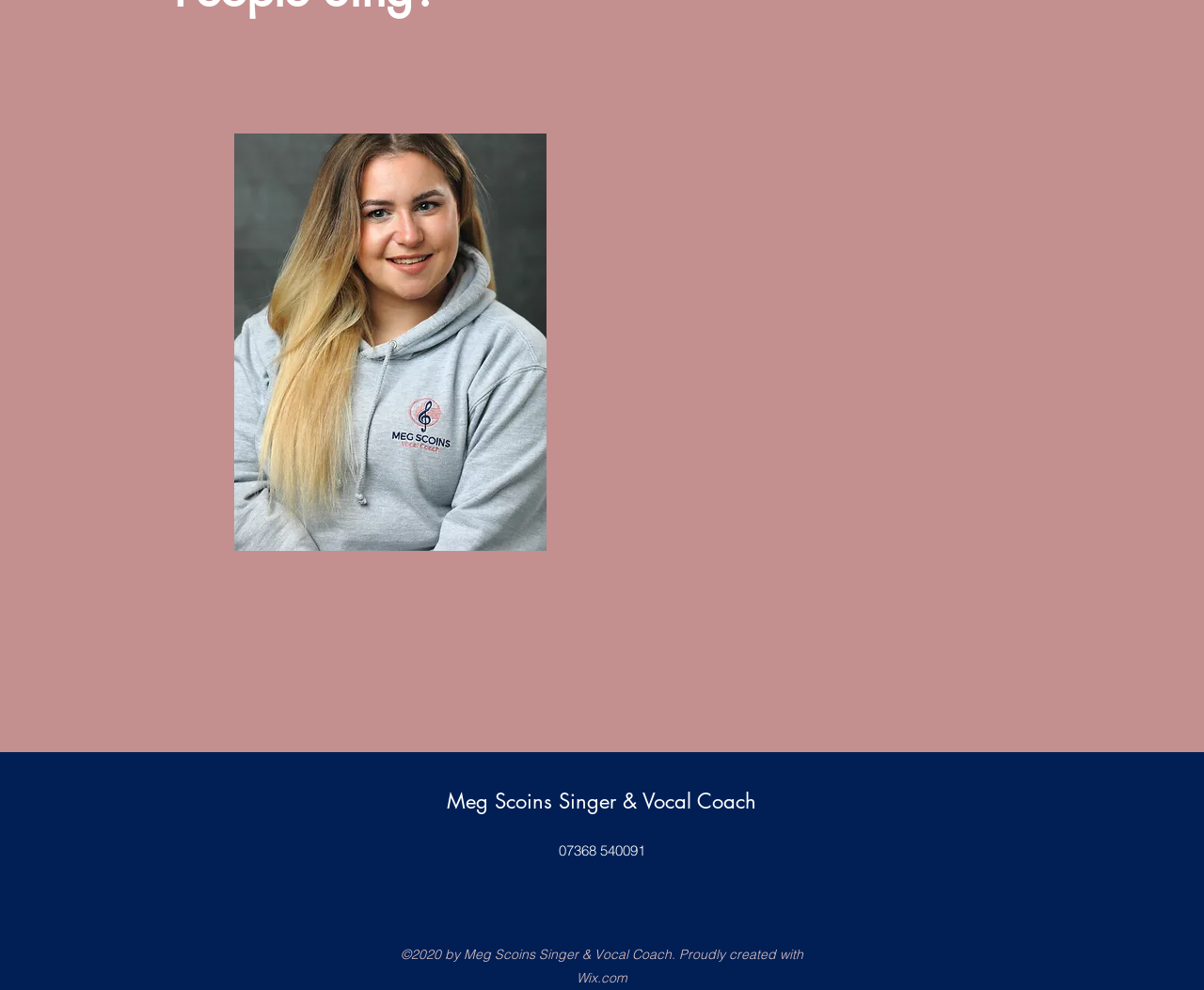Provide a brief response to the question below using one word or phrase:
What is the name of the singer and vocal coach?

Meg Scoins